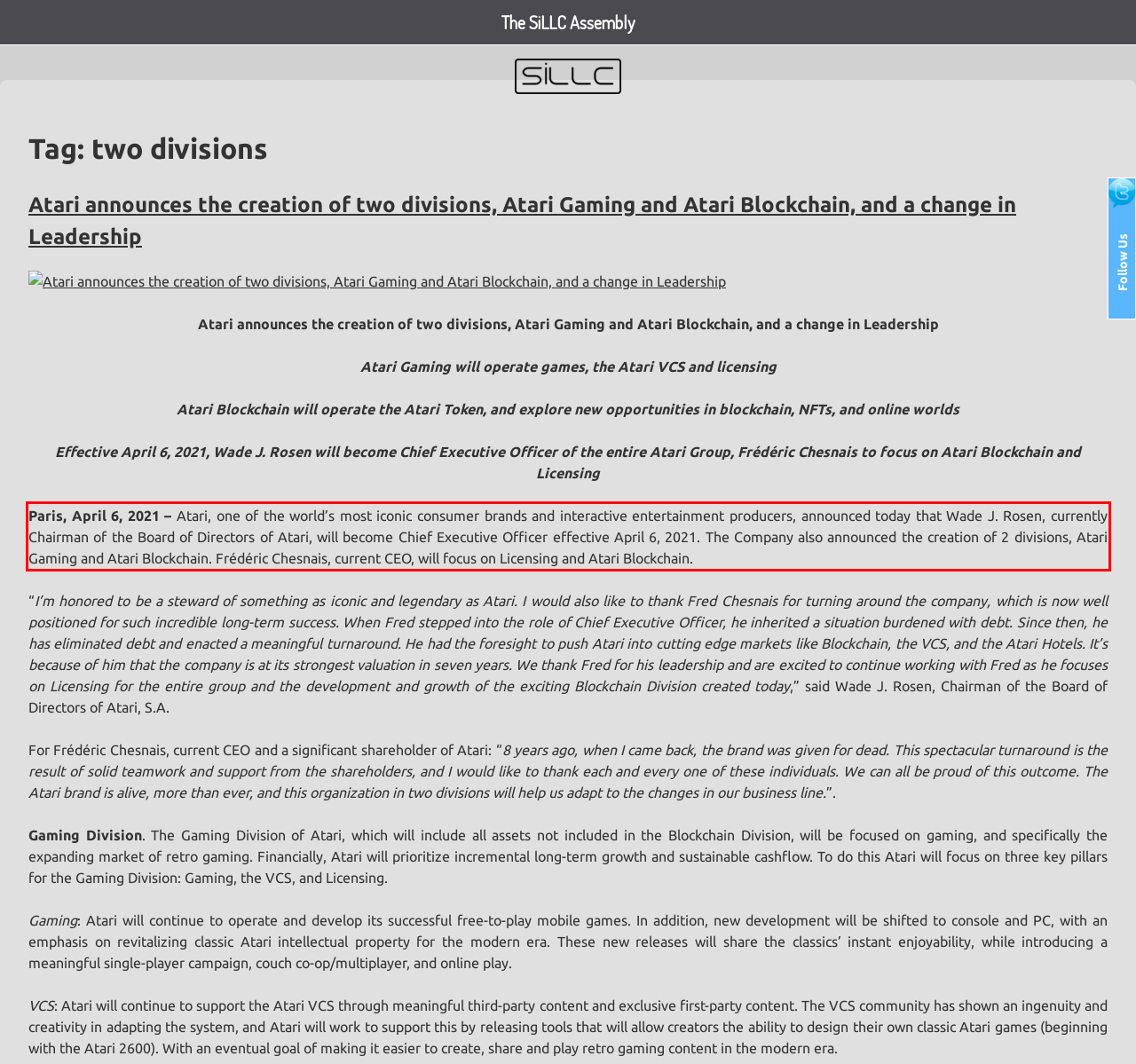You have a screenshot of a webpage where a UI element is enclosed in a red rectangle. Perform OCR to capture the text inside this red rectangle.

Paris, April 6, 2021 – Atari, one of the world’s most iconic consumer brands and interactive entertainment producers, announced today that Wade J. Rosen, currently Chairman of the Board of Directors of Atari, will become Chief Executive Officer effective April 6, 2021. The Company also announced the creation of 2 divisions, Atari Gaming and Atari Blockchain. Frédéric Chesnais, current CEO, will focus on Licensing and Atari Blockchain.